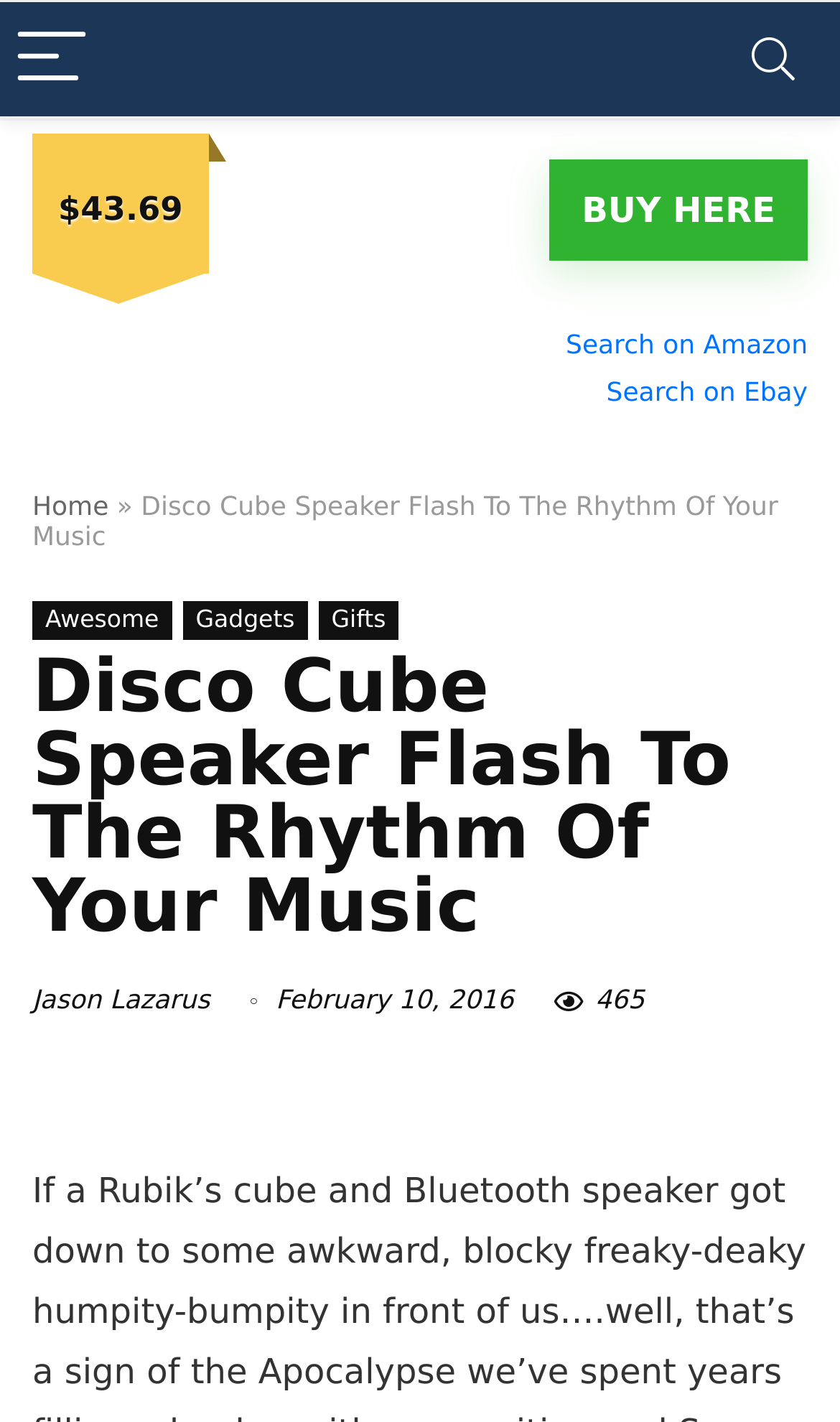Predict the bounding box of the UI element based on this description: "Search on Amazon".

[0.038, 0.233, 0.962, 0.252]